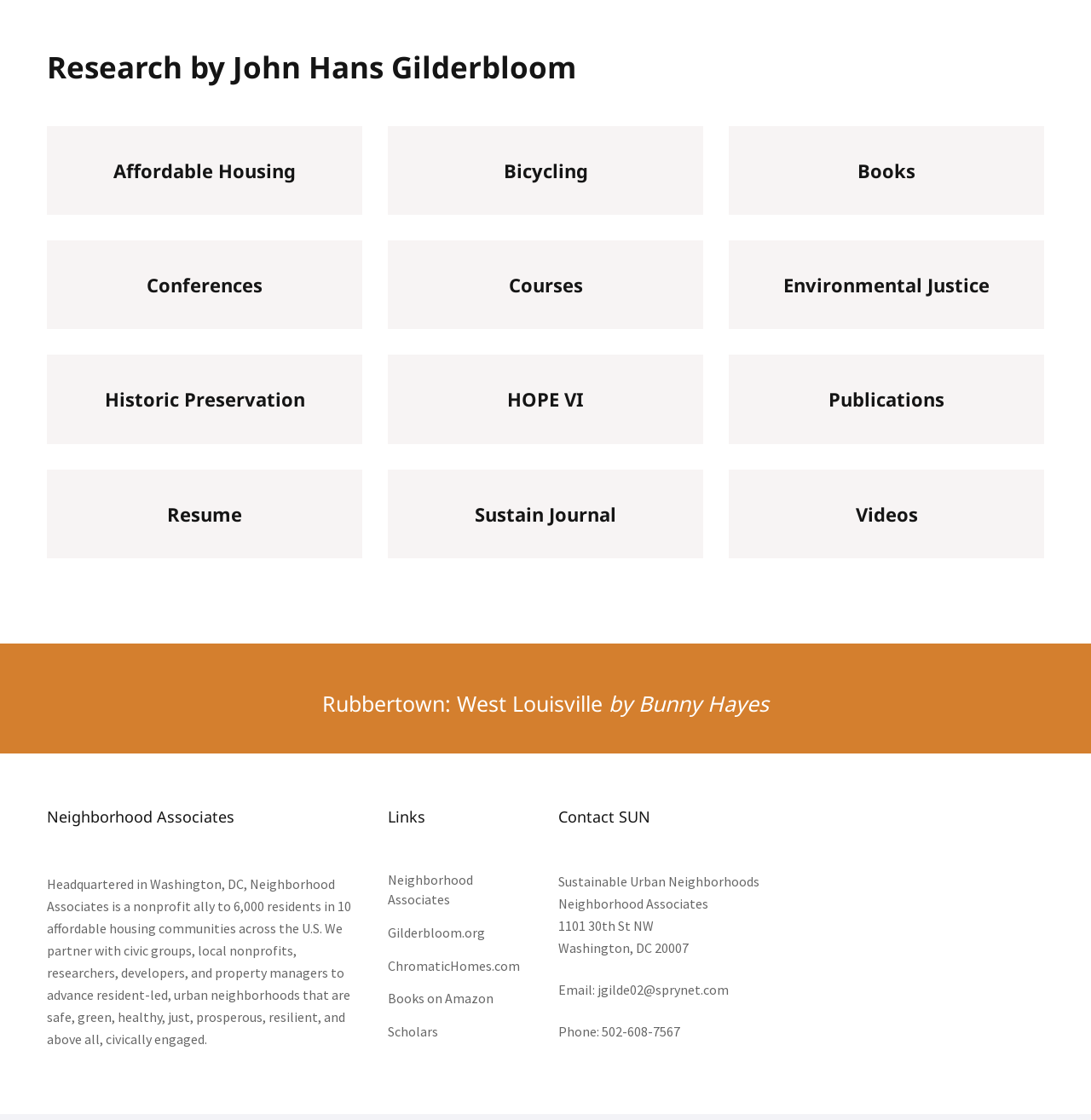Please determine the bounding box coordinates of the section I need to click to accomplish this instruction: "Click on the 'Services' link".

None